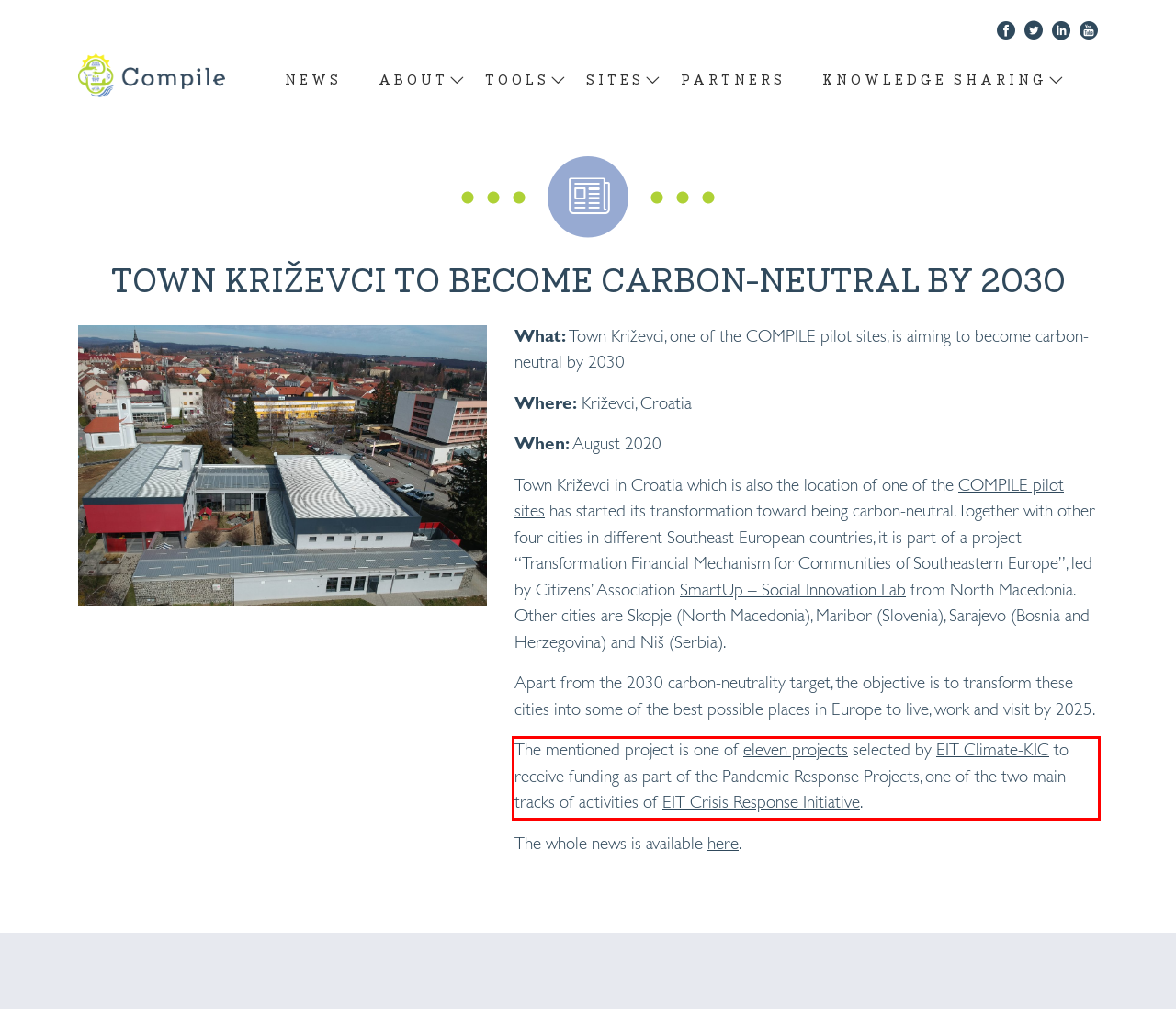Given a webpage screenshot, locate the red bounding box and extract the text content found inside it.

The mentioned project is one of eleven projects selected by EIT Climate-KIC to receive funding as part of the Pandemic Response Projects, one of the two main tracks of activities of EIT Crisis Response Initiative.